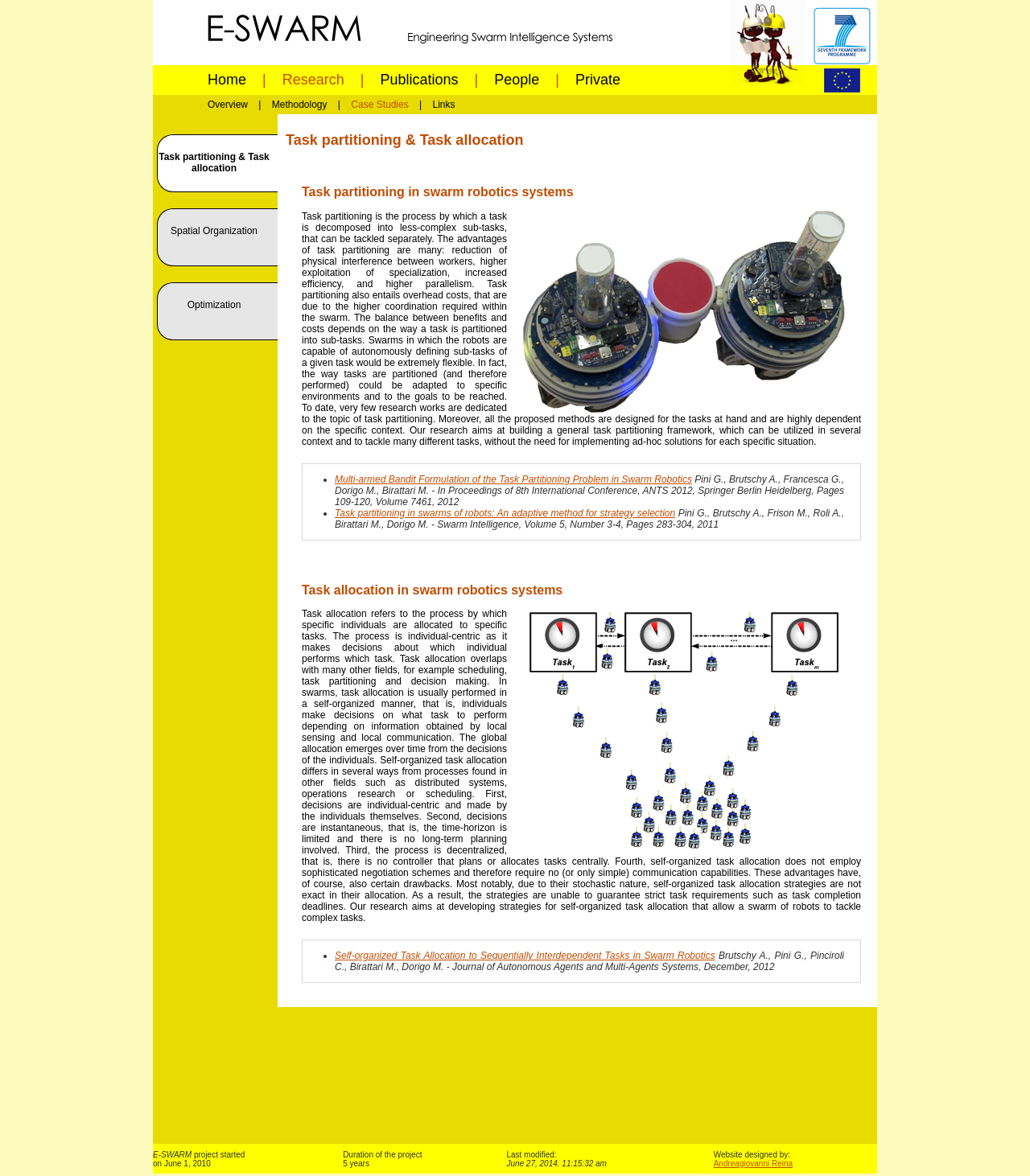Who designed the website?
Give a thorough and detailed response to the question.

The website designer is mentioned at the bottom of the webpage, where it is stated that the website was designed by Andreagiovanni Reina.